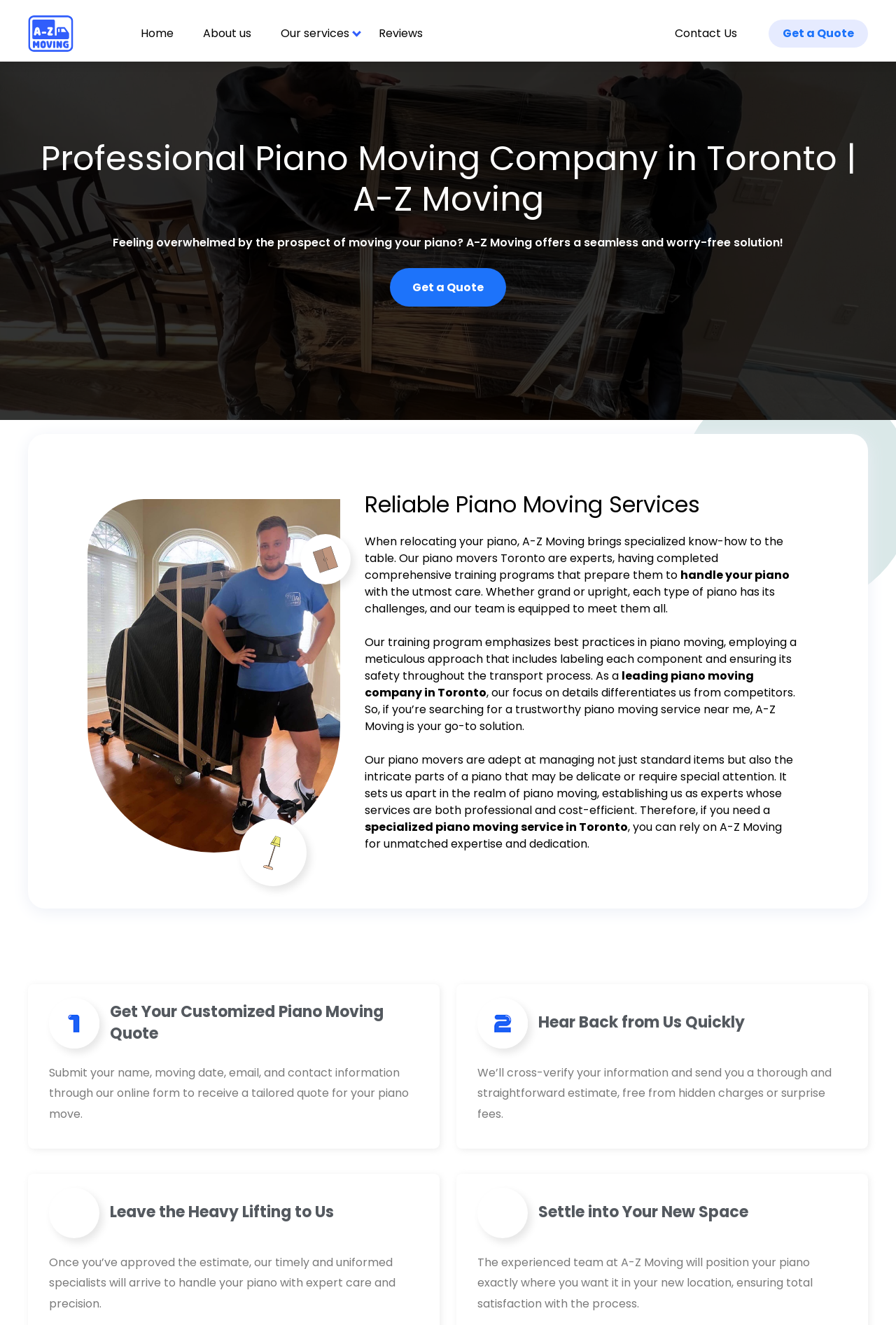Please identify the bounding box coordinates of the element's region that should be clicked to execute the following instruction: "Click the 'Our services' link". The bounding box coordinates must be four float numbers between 0 and 1, i.e., [left, top, right, bottom].

[0.313, 0.019, 0.39, 0.031]